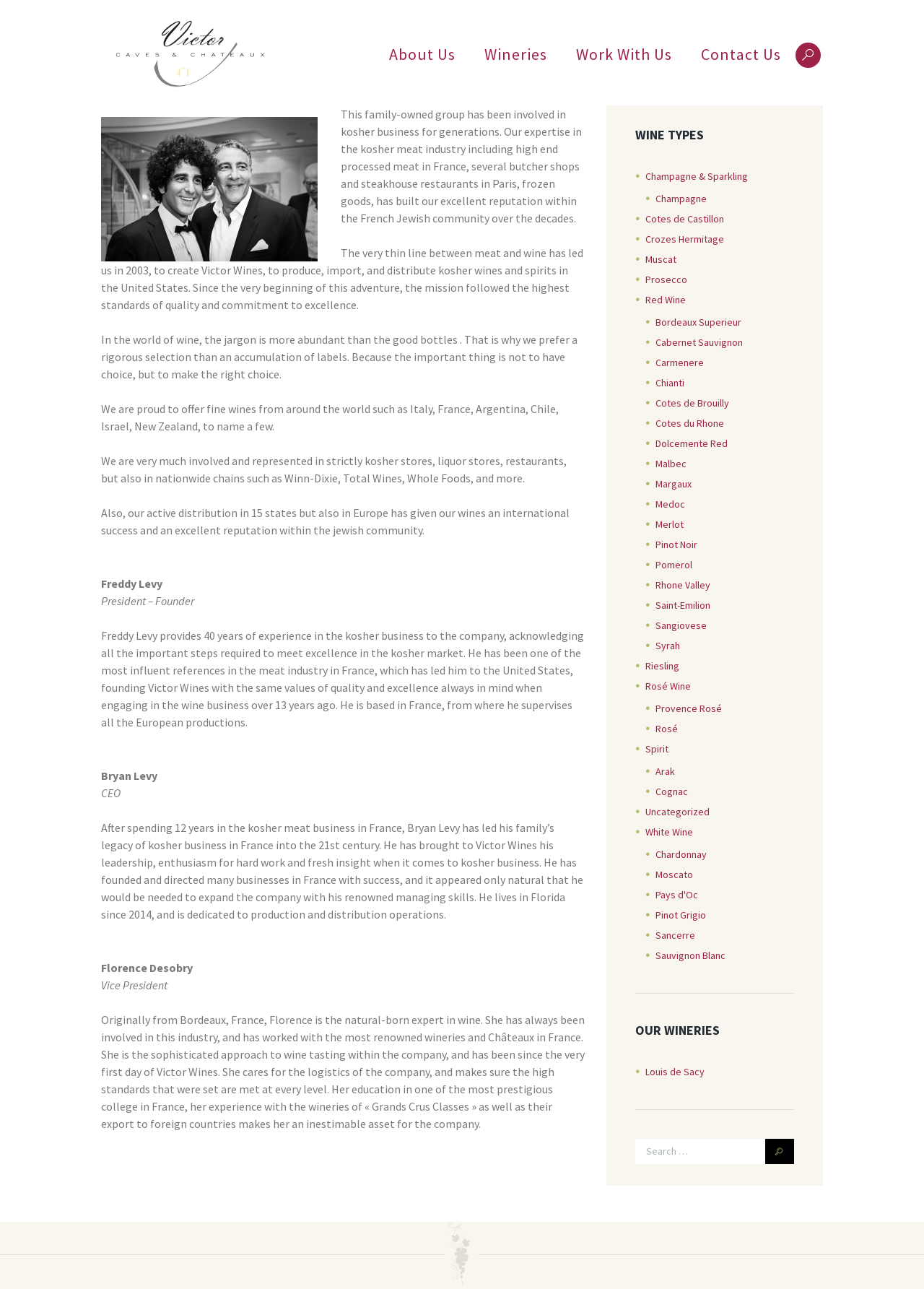Provide the bounding box coordinates for the area that should be clicked to complete the instruction: "Click About Us".

[0.421, 0.032, 0.493, 0.052]